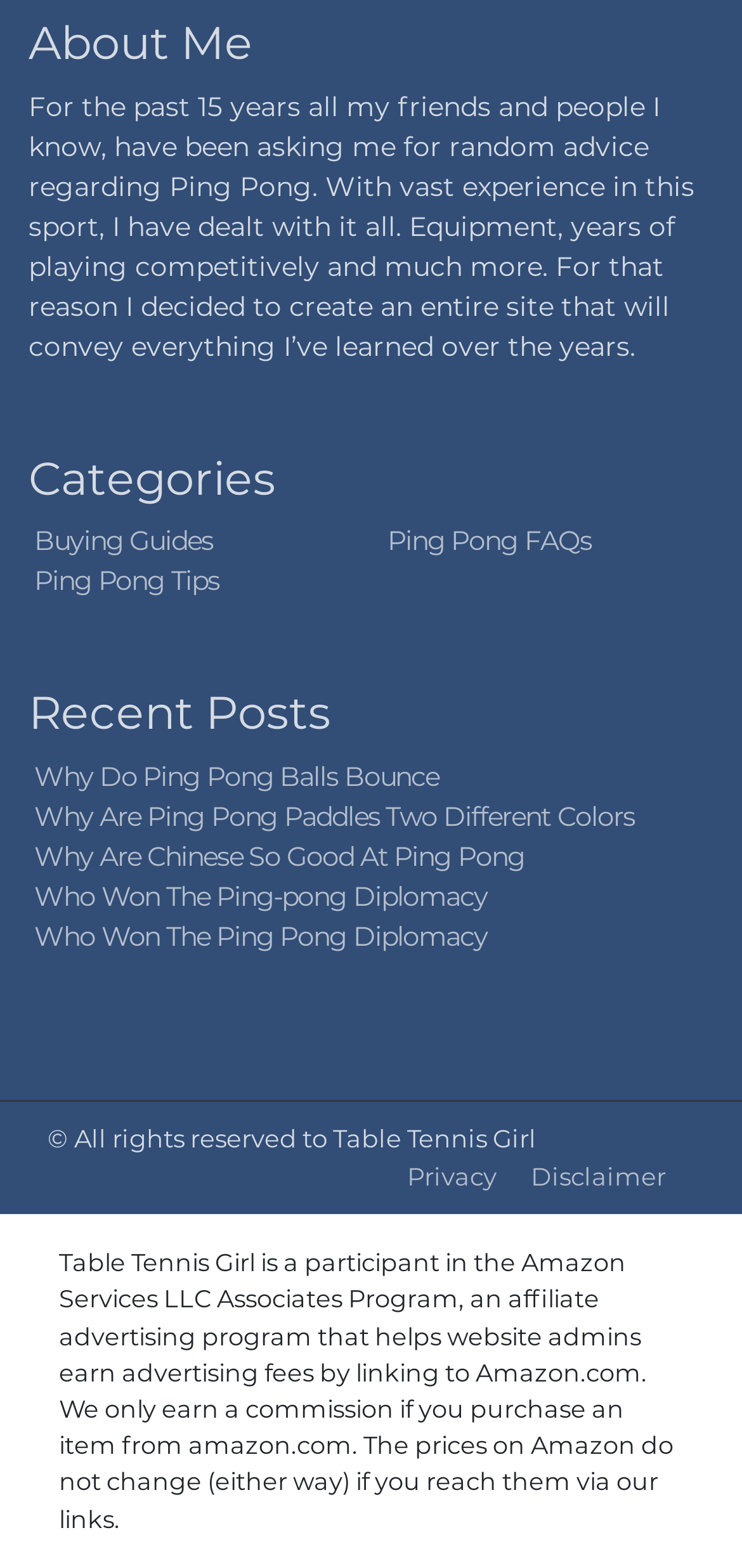Pinpoint the bounding box coordinates of the element to be clicked to execute the instruction: "read recent post about ping pong balls bouncing".

[0.046, 0.485, 0.592, 0.506]